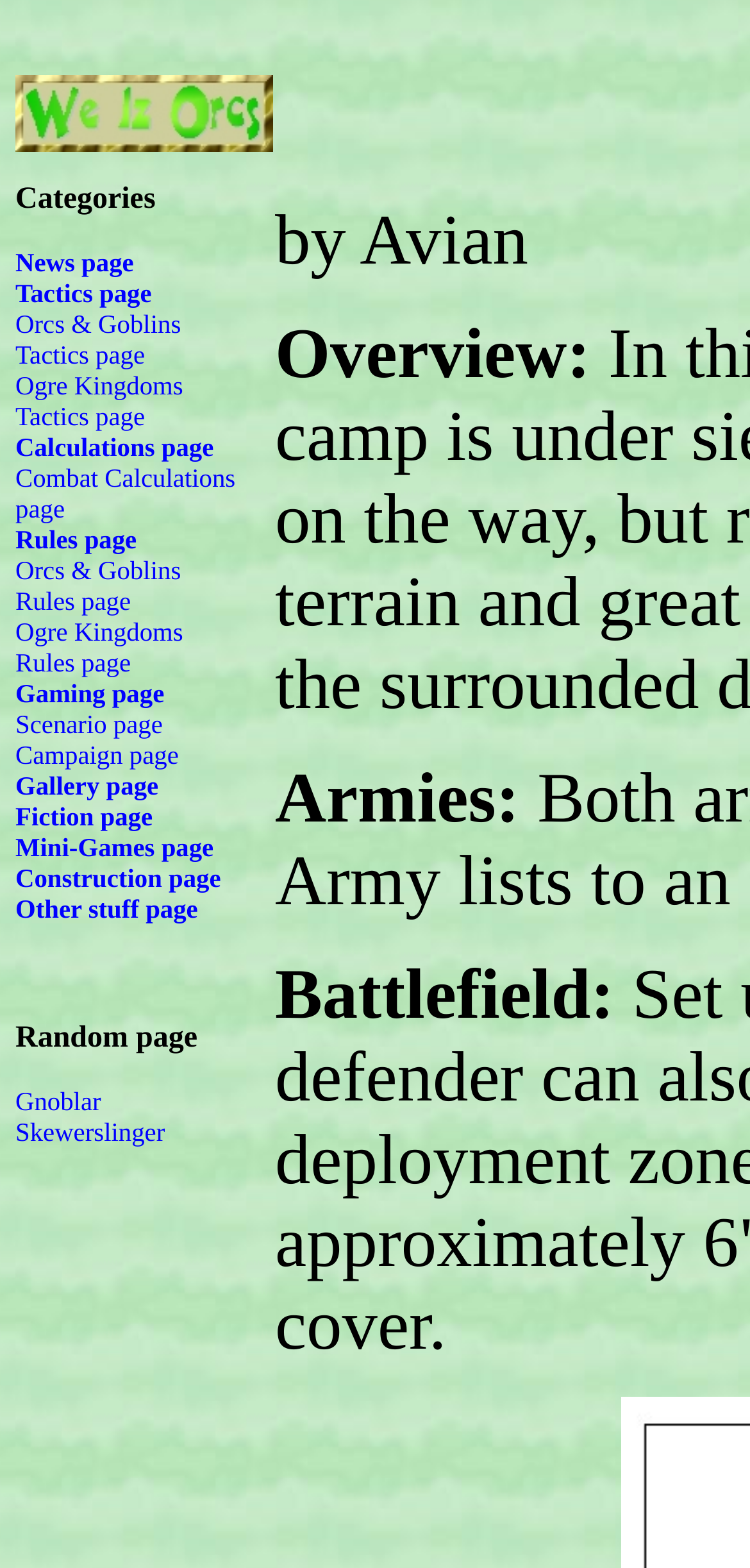Please identify the bounding box coordinates of the element's region that should be clicked to execute the following instruction: "Go to Random page". The bounding box coordinates must be four float numbers between 0 and 1, i.e., [left, top, right, bottom].

[0.021, 0.652, 0.263, 0.672]